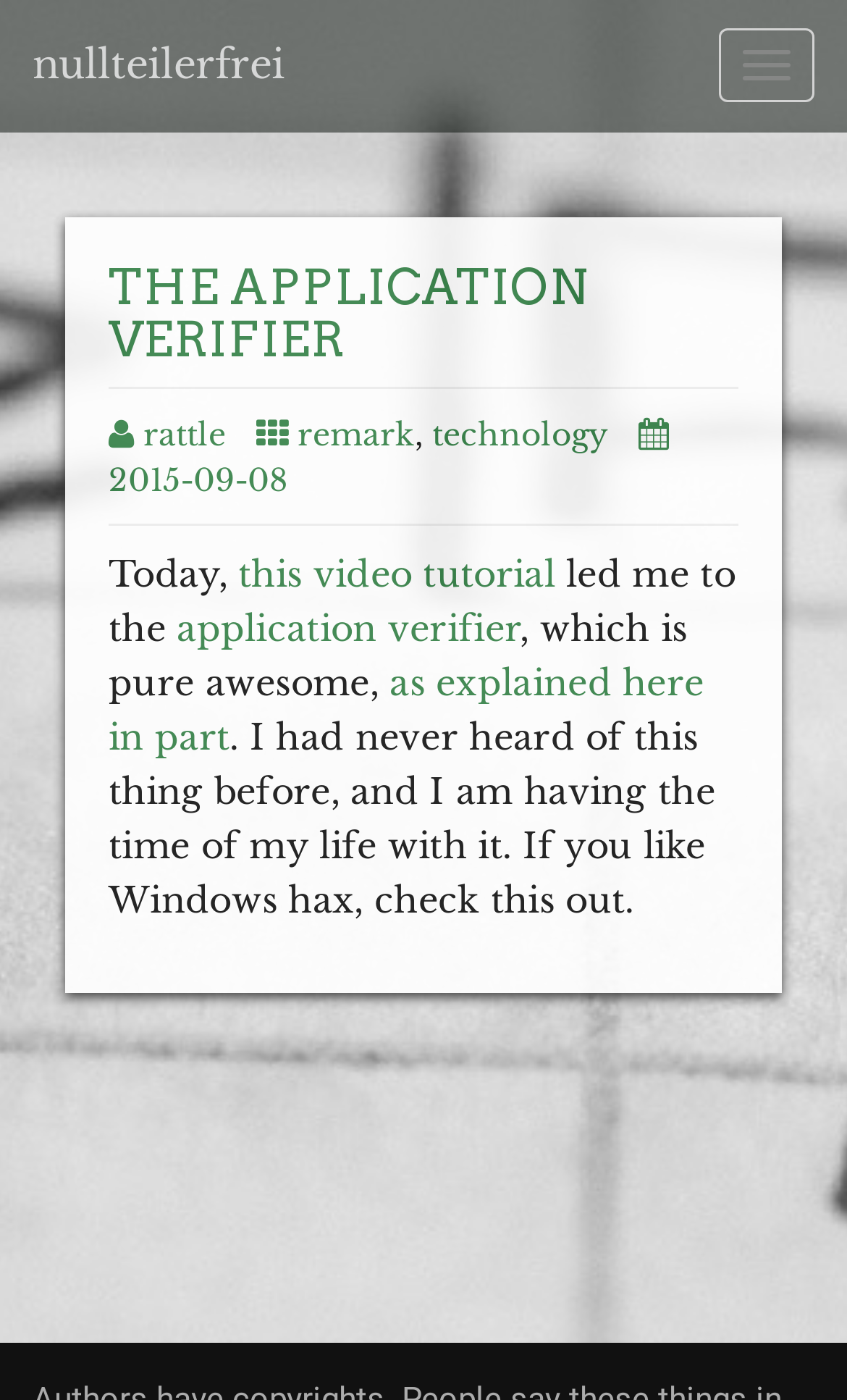What is the topic of the video tutorial?
Using the picture, provide a one-word or short phrase answer.

Application Verifier